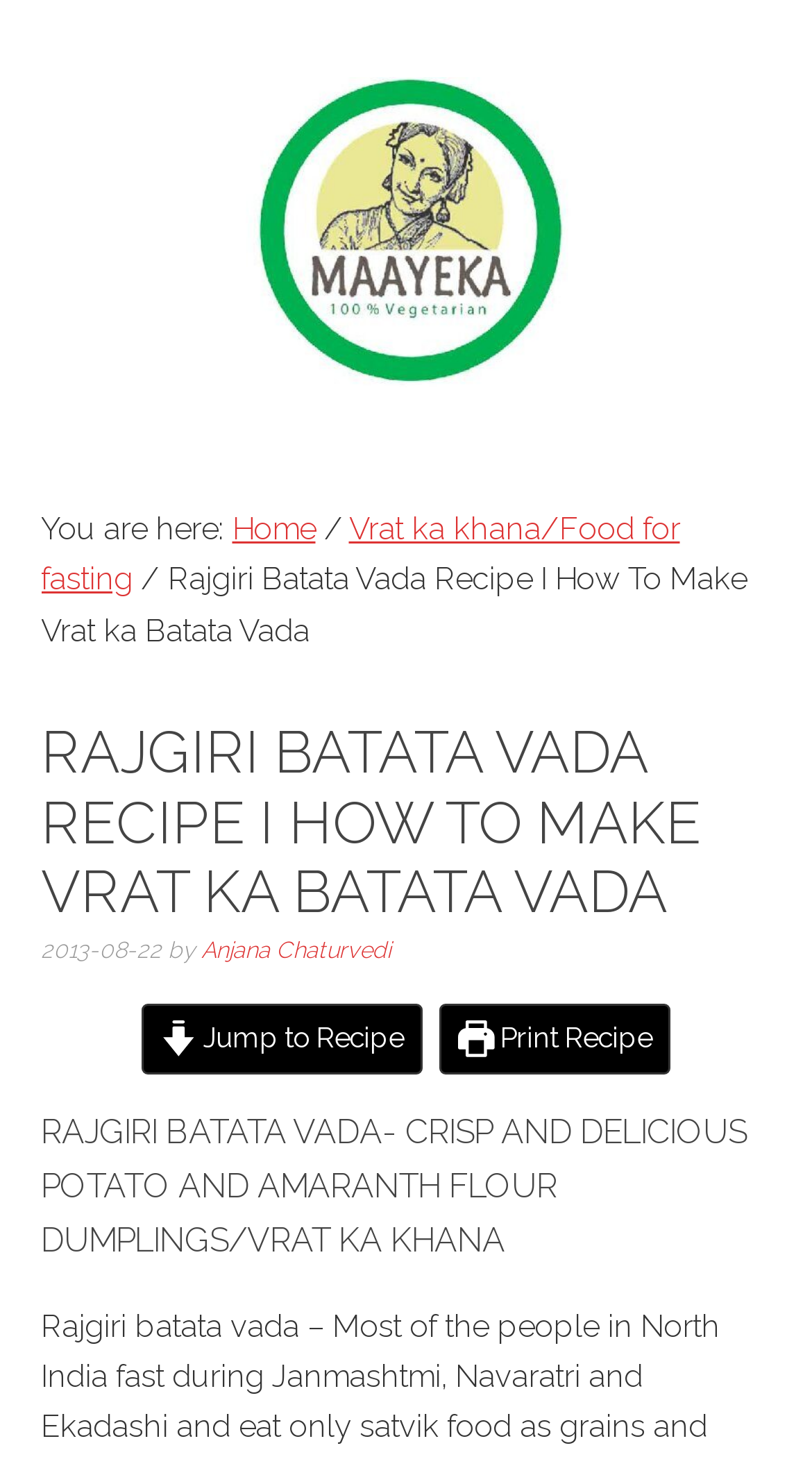Can you determine the main header of this webpage?

RAJGIRI BATATA VADA RECIPE I HOW TO MAKE VRAT KA BATATA VADA